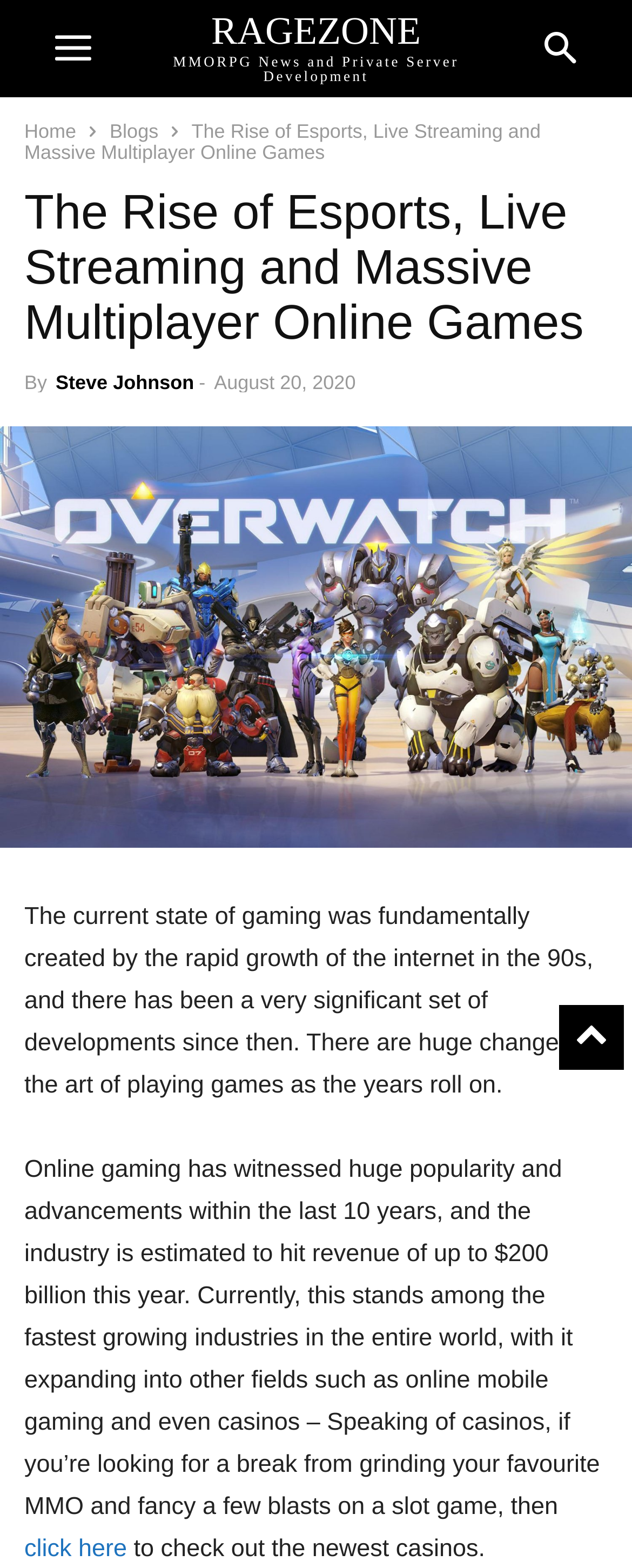What is the purpose of the link 'click here'?
Based on the image, answer the question with a single word or brief phrase.

To check out the newest casinos